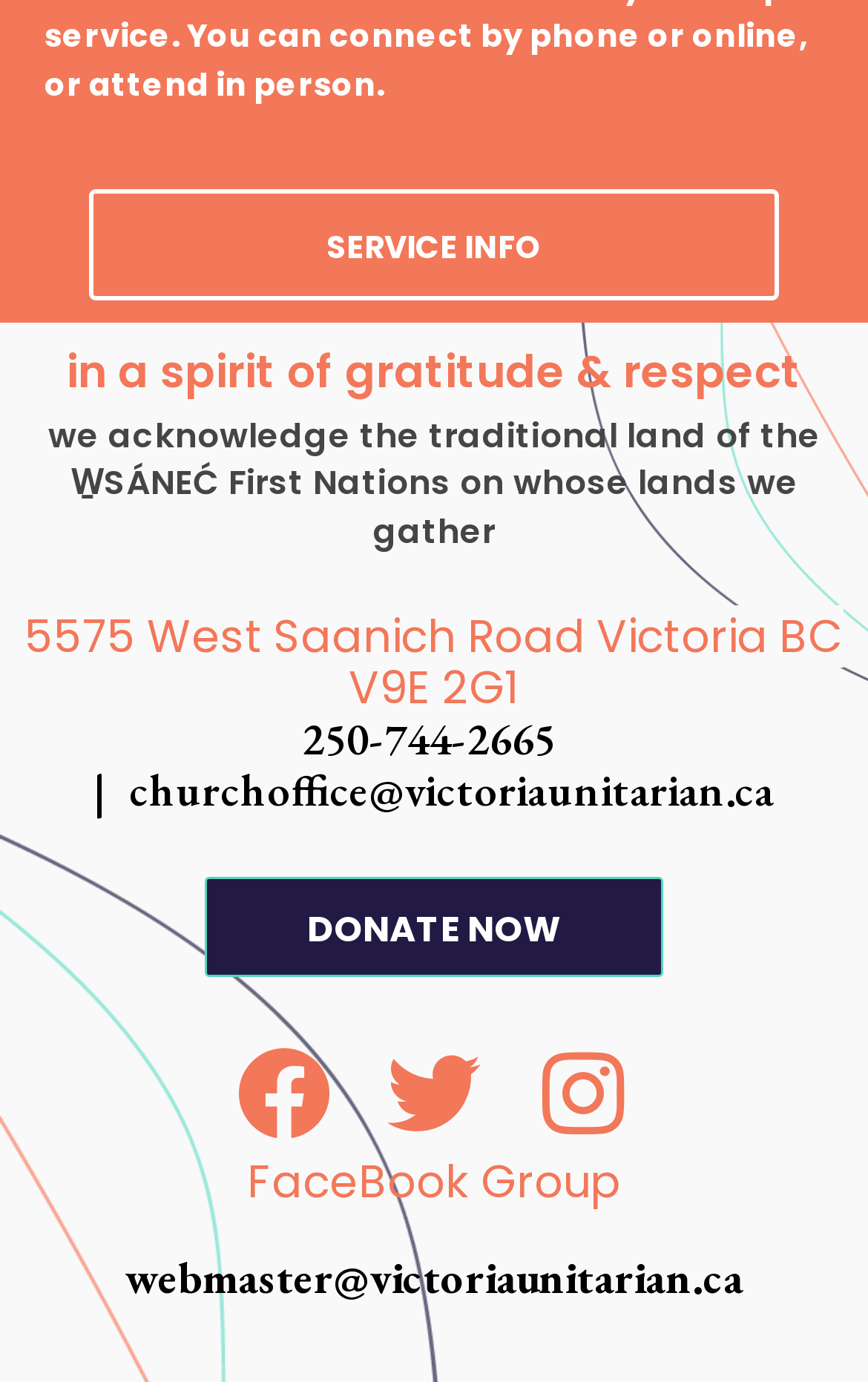What is the traditional land acknowledged by the website?
Based on the image, give a one-word or short phrase answer.

W̱SÁNEĆ First Nations